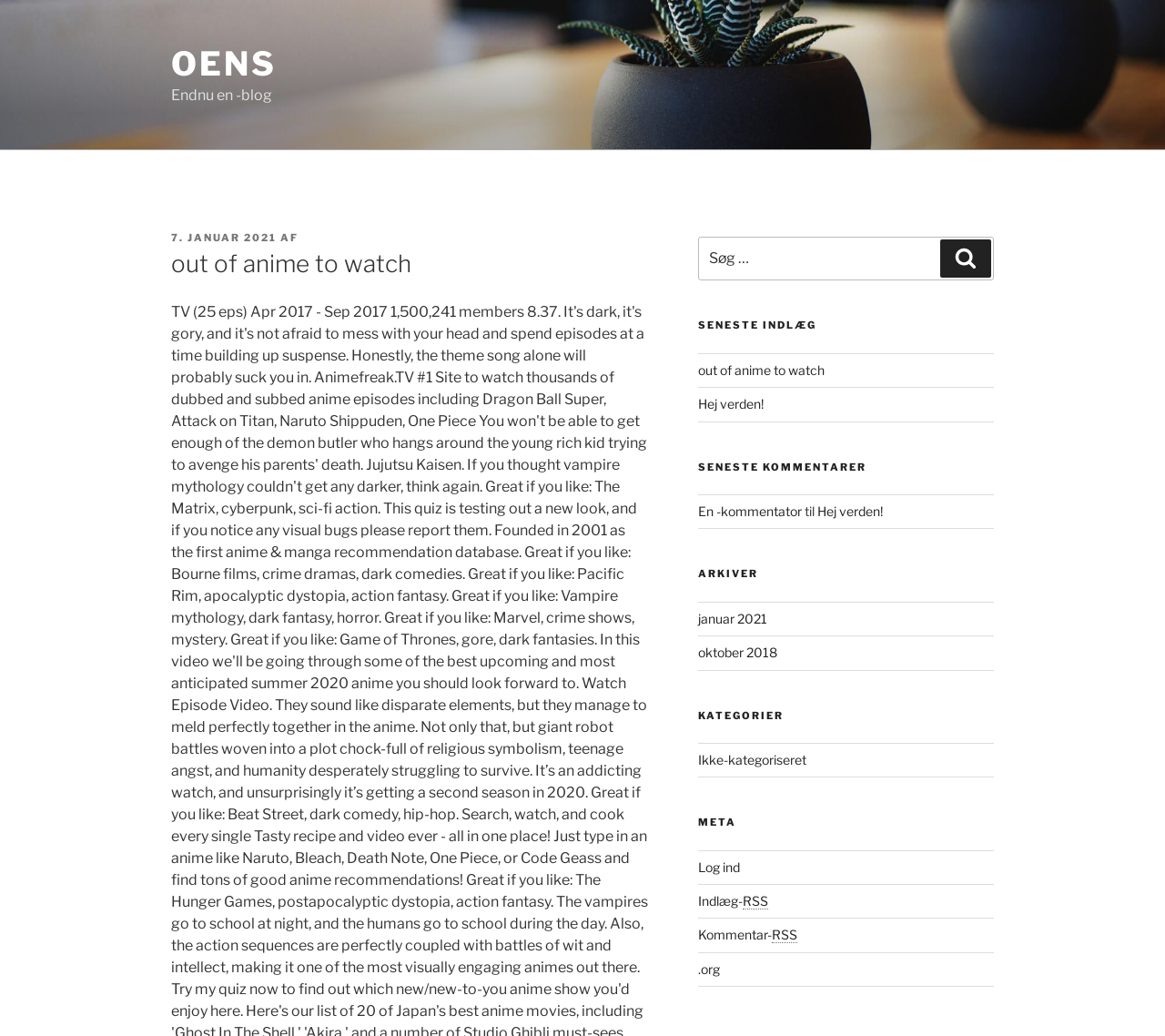Please give a short response to the question using one word or a phrase:
What is the date of the latest article?

7. JANUAR 2021